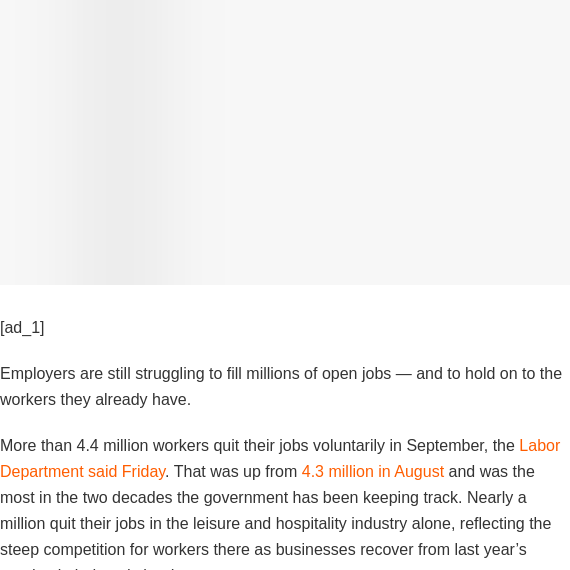Craft a thorough explanation of what is depicted in the image.

The image accompanying the article titled "Record Number of American Workers Quit Jobs in September" highlights a critical moment in the U.S. labor market as over 4.4 million employees voluntarily left their jobs in September. This figure marks an increase from 4.3 million in August and signifies the highest rate of resignations recorded in two decades. The narrative emphasizes the ongoing struggles employers face in attracting and retaining talent, particularly in the leisure and hospitality sectors, which are experiencing notable competition for workers as businesses continue to recover from pandemic effects. This visual representation underscores the trends impacting employment dynamics in America, reinforcing the urgency for companies to enhance their retention strategies amidst these high turnover rates.